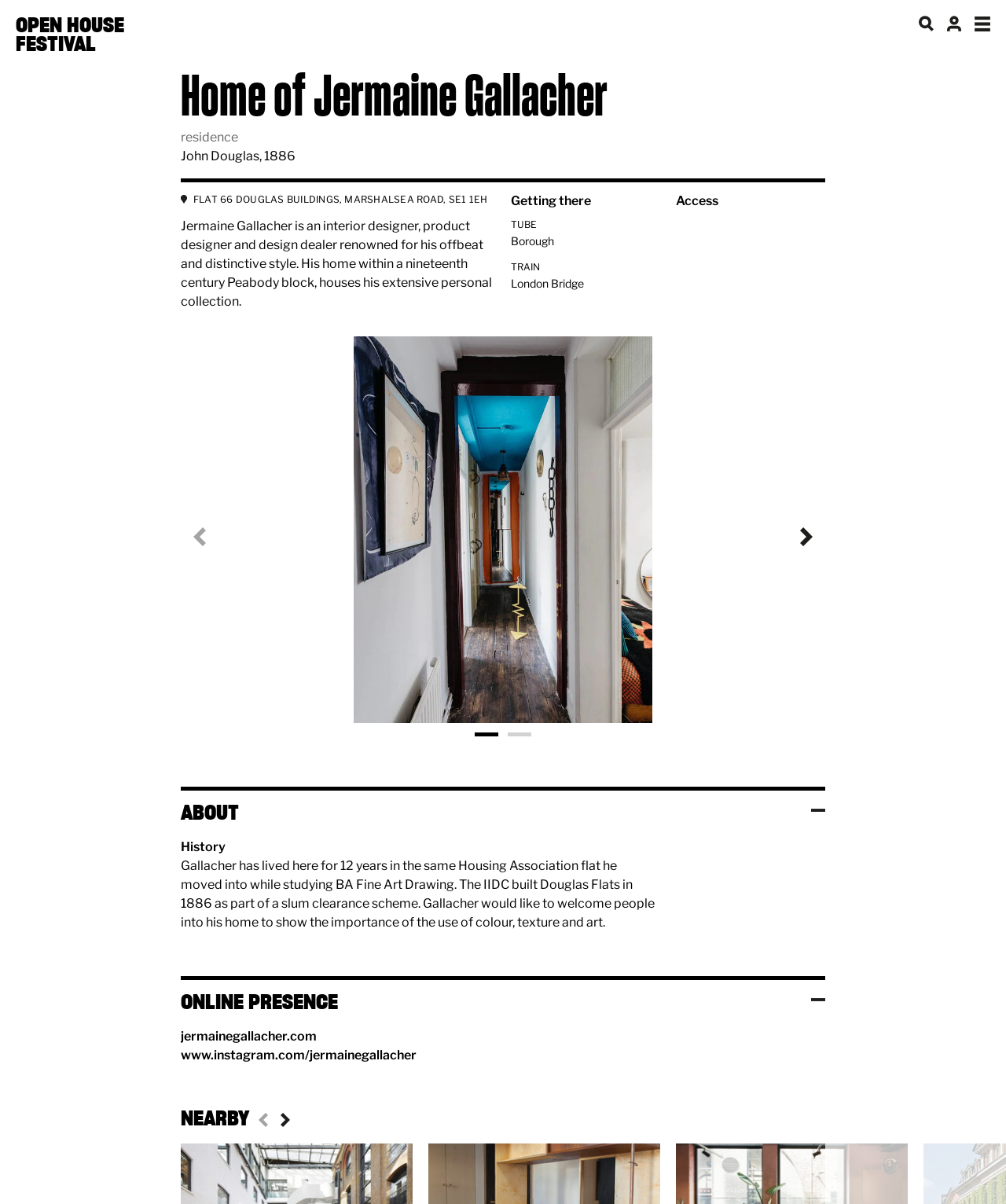Can you determine the bounding box coordinates of the area that needs to be clicked to fulfill the following instruction: "Search for something"?

[0.912, 0.013, 0.928, 0.026]